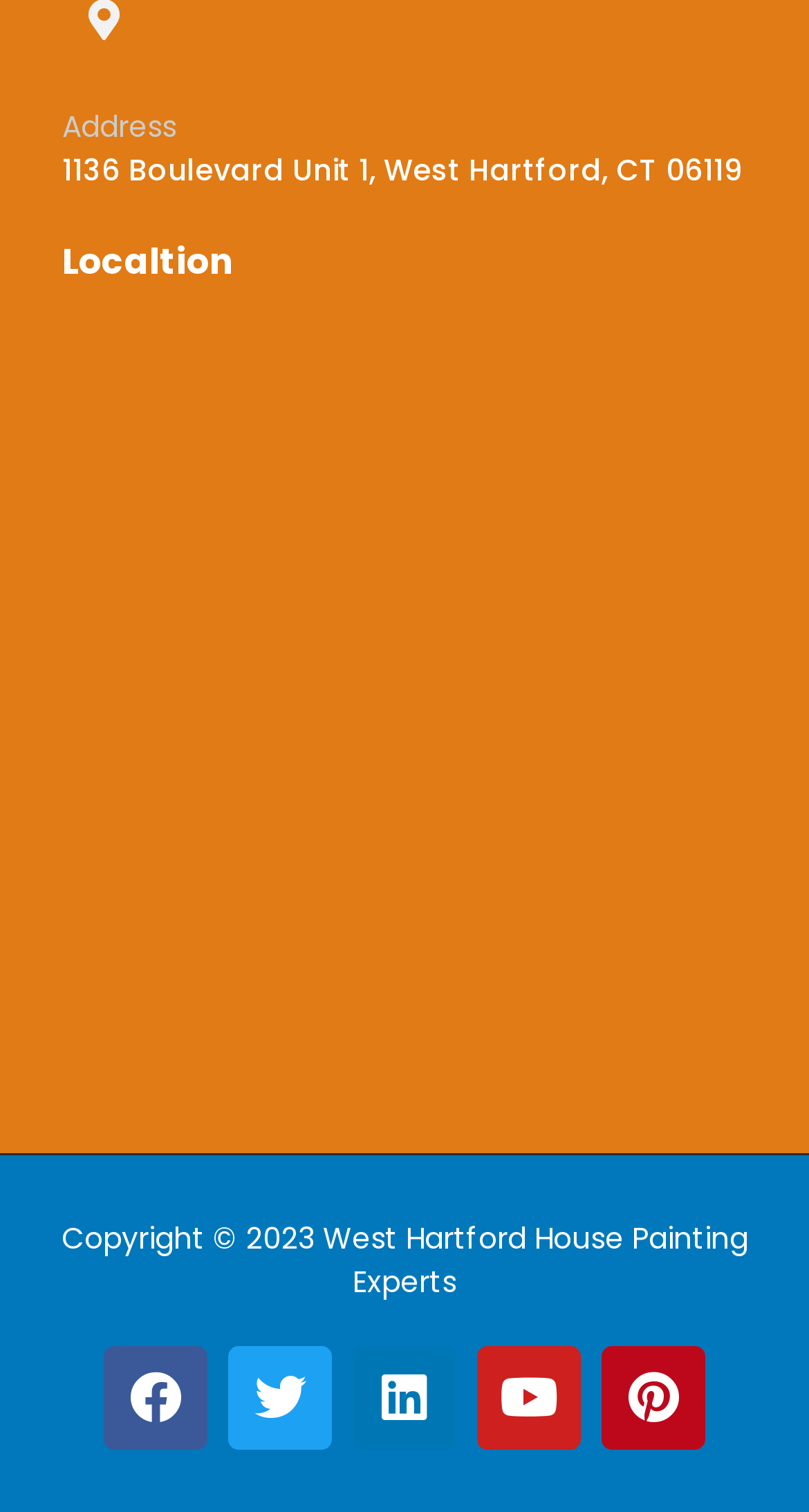What is the address of West Hartford House Painting Experts?
Using the information from the image, give a concise answer in one word or a short phrase.

1136 Boulevard Unit 1, West Hartford, CT 06119